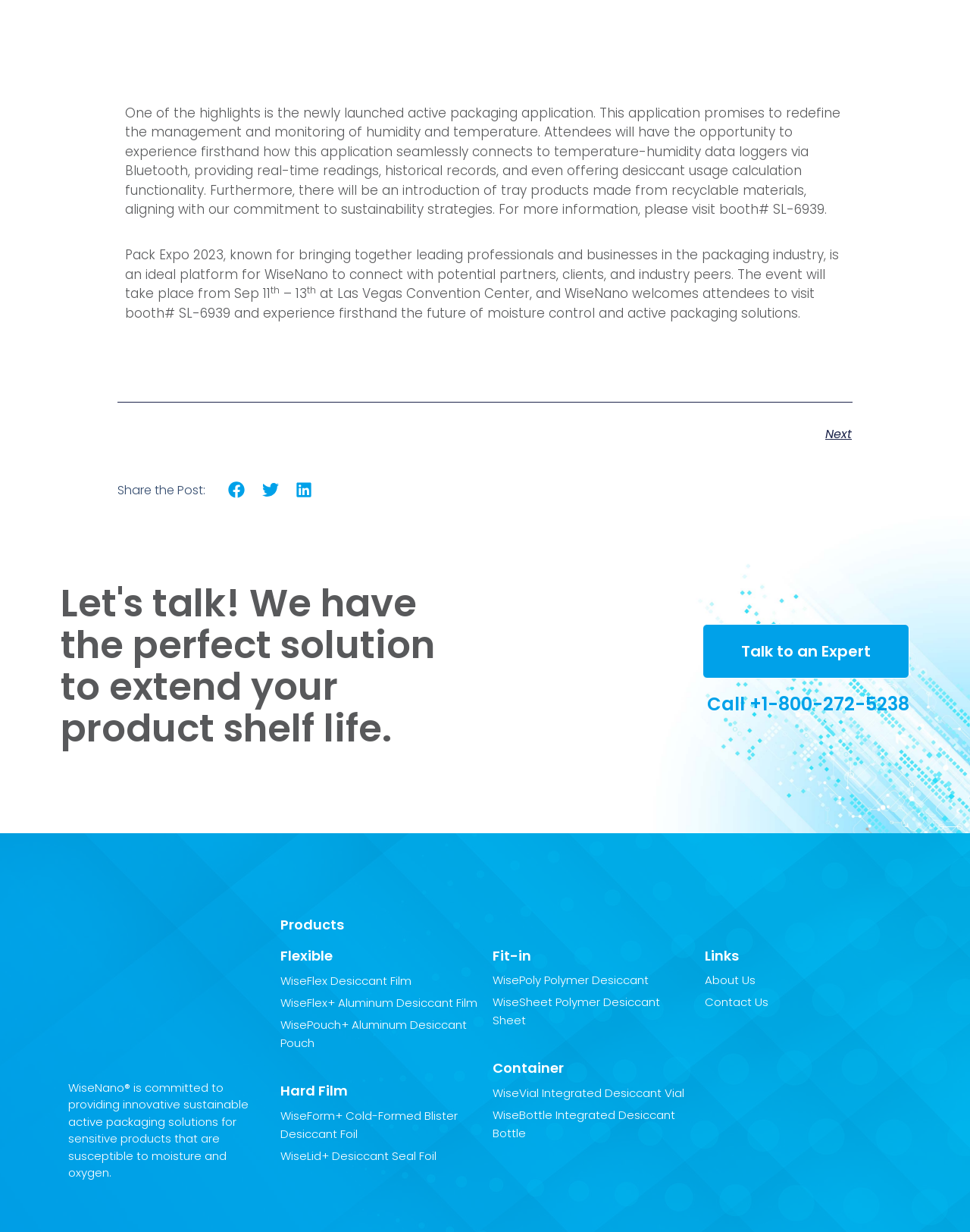Find the bounding box coordinates of the clickable element required to execute the following instruction: "Learn more about WiseFlex Desiccant Film". Provide the coordinates as four float numbers between 0 and 1, i.e., [left, top, right, bottom].

[0.289, 0.789, 0.492, 0.804]